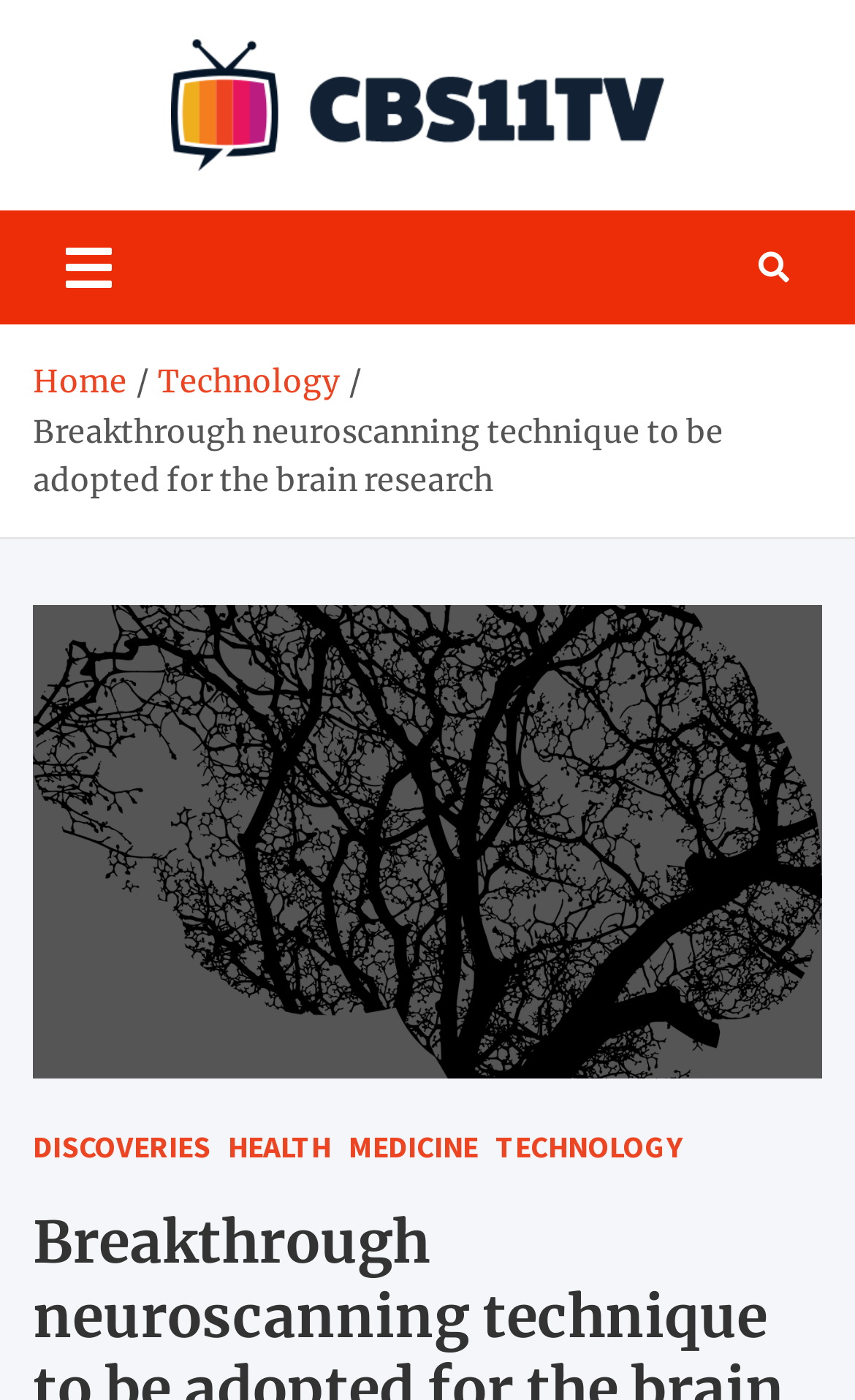Please specify the bounding box coordinates for the clickable region that will help you carry out the instruction: "go to Home".

[0.038, 0.259, 0.149, 0.287]